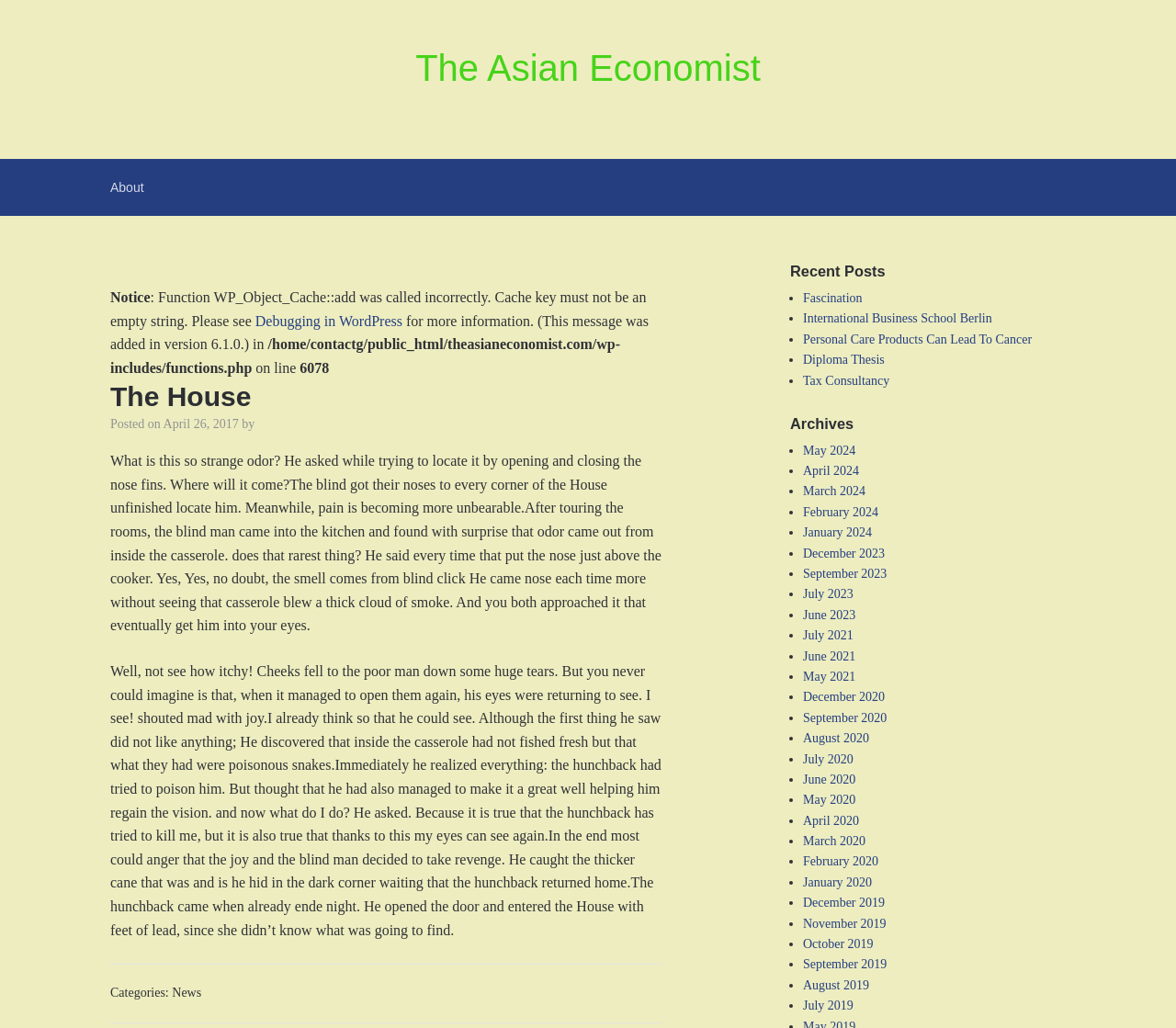Please provide a comprehensive response to the question below by analyzing the image: 
What are the categories of the article?

The categories of the article can be found in the footer section of the webpage, which is 'News'. This is indicated by the link element with the text 'News'.